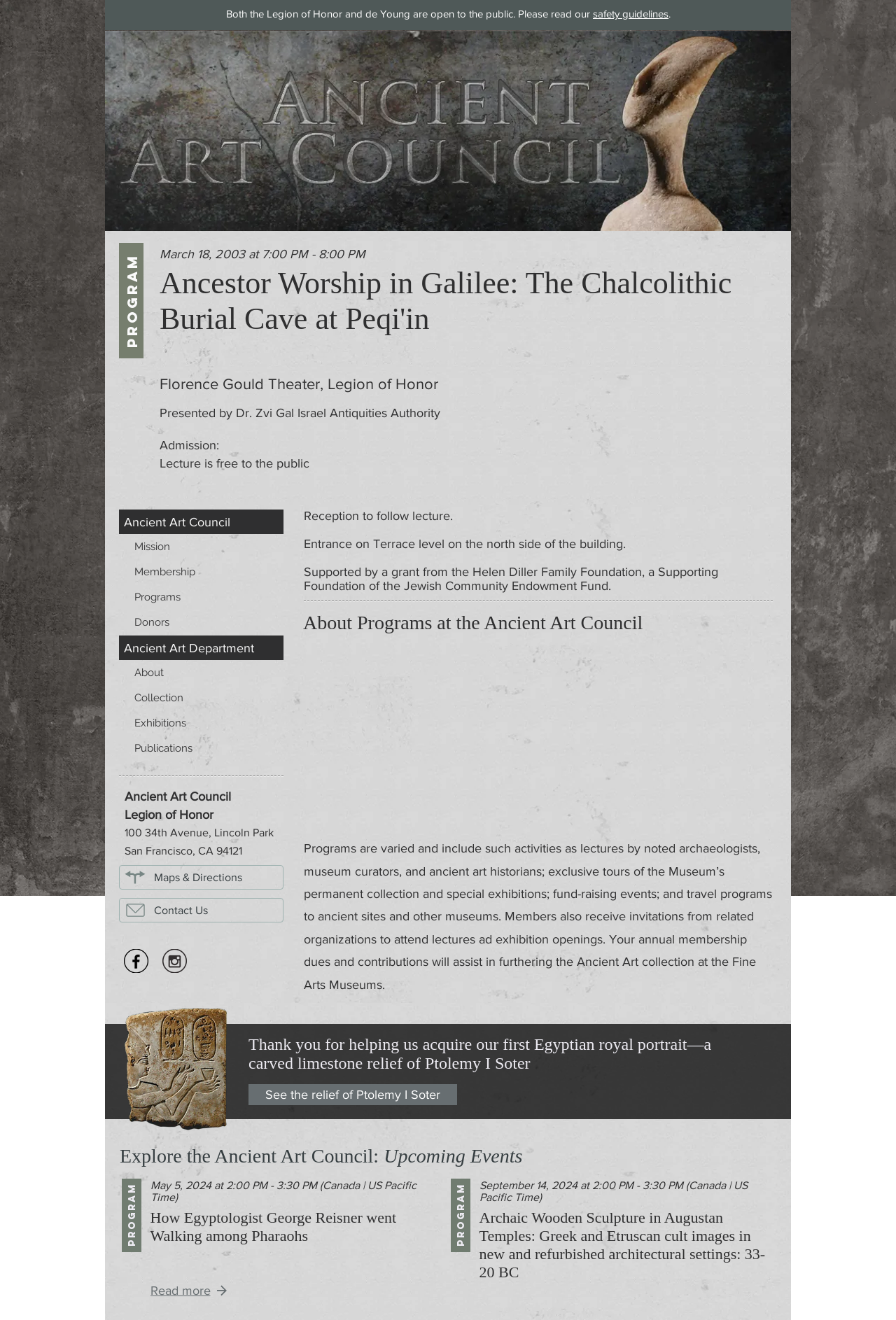Offer a detailed explanation of the webpage layout and contents.

This webpage is about the Ancient Art Council, with a focus on an upcoming event, "Ancestor Worship in Galilee: The Chalcolithic Burial Cave at Peqi'in". At the top of the page, there is a logo of the Ancient Art Council, and a navigation menu with links to various sections of the website, including "Ancient Art Council", "Mission", "Membership", and "Programs".

Below the navigation menu, there is a section with information about the event, including the date, time, location, and presenter. The event is a lecture by Dr. Zvi Gal, Israel Antiquities Authority, and it is free to the public.

To the right of the event information, there is a section with a heading "About Programs at the Ancient Art Council", which describes the types of programs offered by the council, including lectures, tours, and travel programs.

Further down the page, there are three sections with upcoming events, each with a heading "PROGRAM" and a brief description of the event, including the date, time, and title. The events are "How Egyptologist George Reisner went Walking among Pharaohs", "Archaic Wooden Sculpture in Augustan Temples", and another event with no title.

There are also several images on the page, including a logo of the Ancient Art Council, a backdrop image, and an image of an Egyptian relief.

At the bottom of the page, there is a section with a heading "Explore the Ancient Art Council: Upcoming Events", and a section with a heading "Thank you for helping us acquire our first Egyptian royal portrait—a carved limestone relief of Ptolemy I Soter", with a link to see the relief.

Overall, the webpage is well-organized and easy to navigate, with clear headings and concise descriptions of the events and programs offered by the Ancient Art Council.